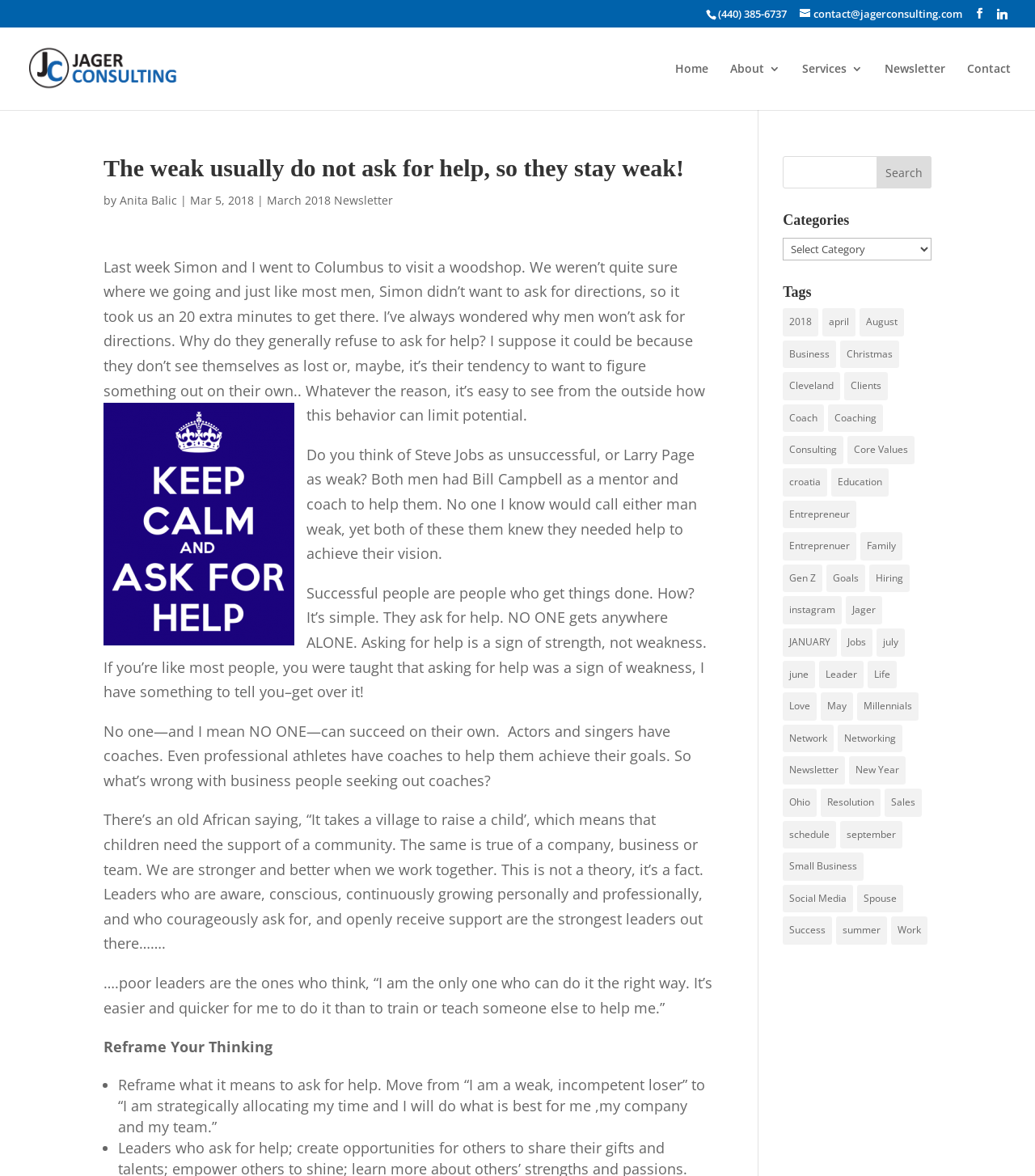Given the element description, predict the bounding box coordinates in the format (top-left x, top-left y, bottom-right x, bottom-right y), using floating point numbers between 0 and 1: april

[0.795, 0.262, 0.827, 0.286]